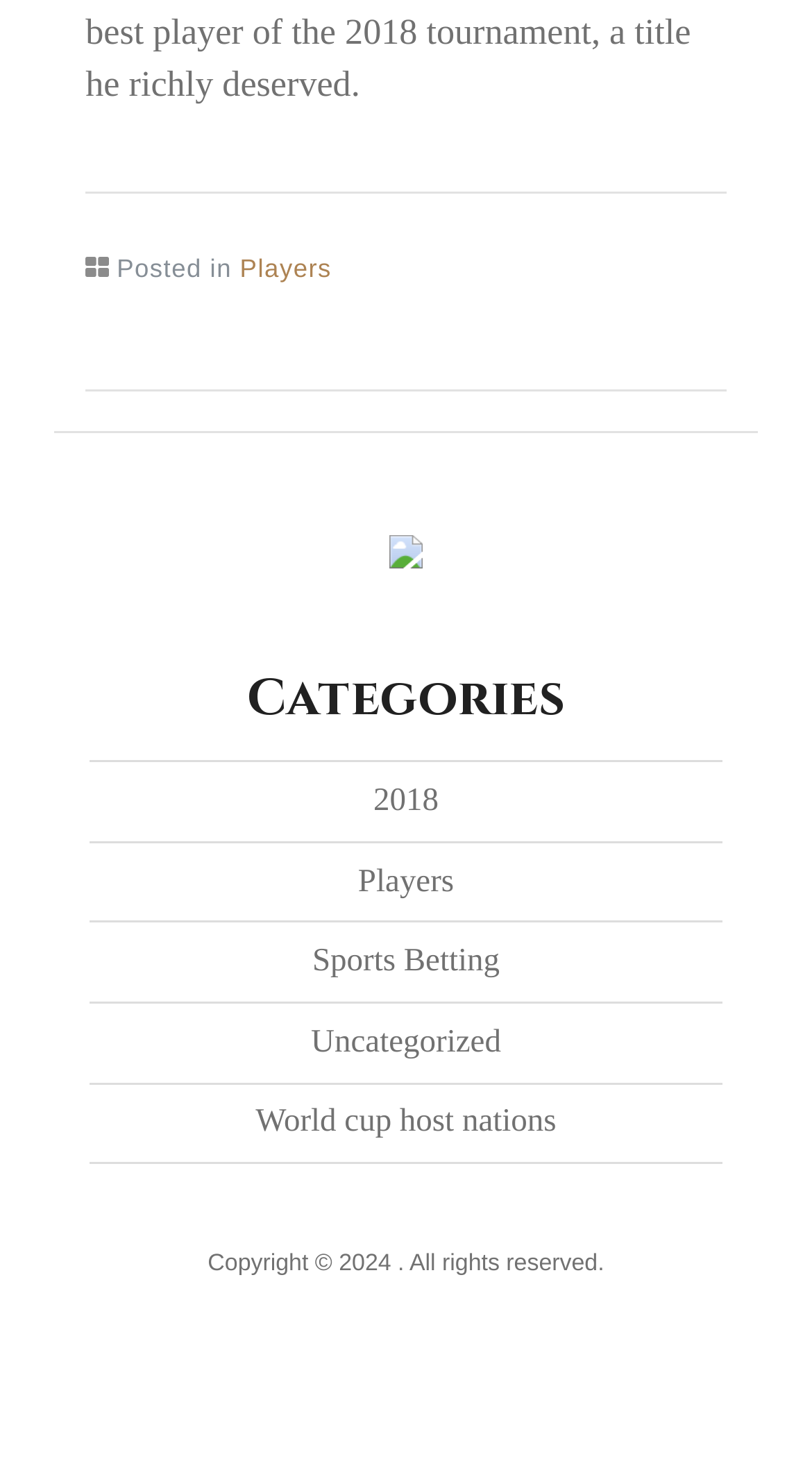Refer to the screenshot and give an in-depth answer to this question: How many sections are there on the page?

I identified three main sections on the page: the top section with the 'Posted in' text, the middle section with the image and categories, and the bottom section with the copyright information. Therefore, there are 3 sections on the page.